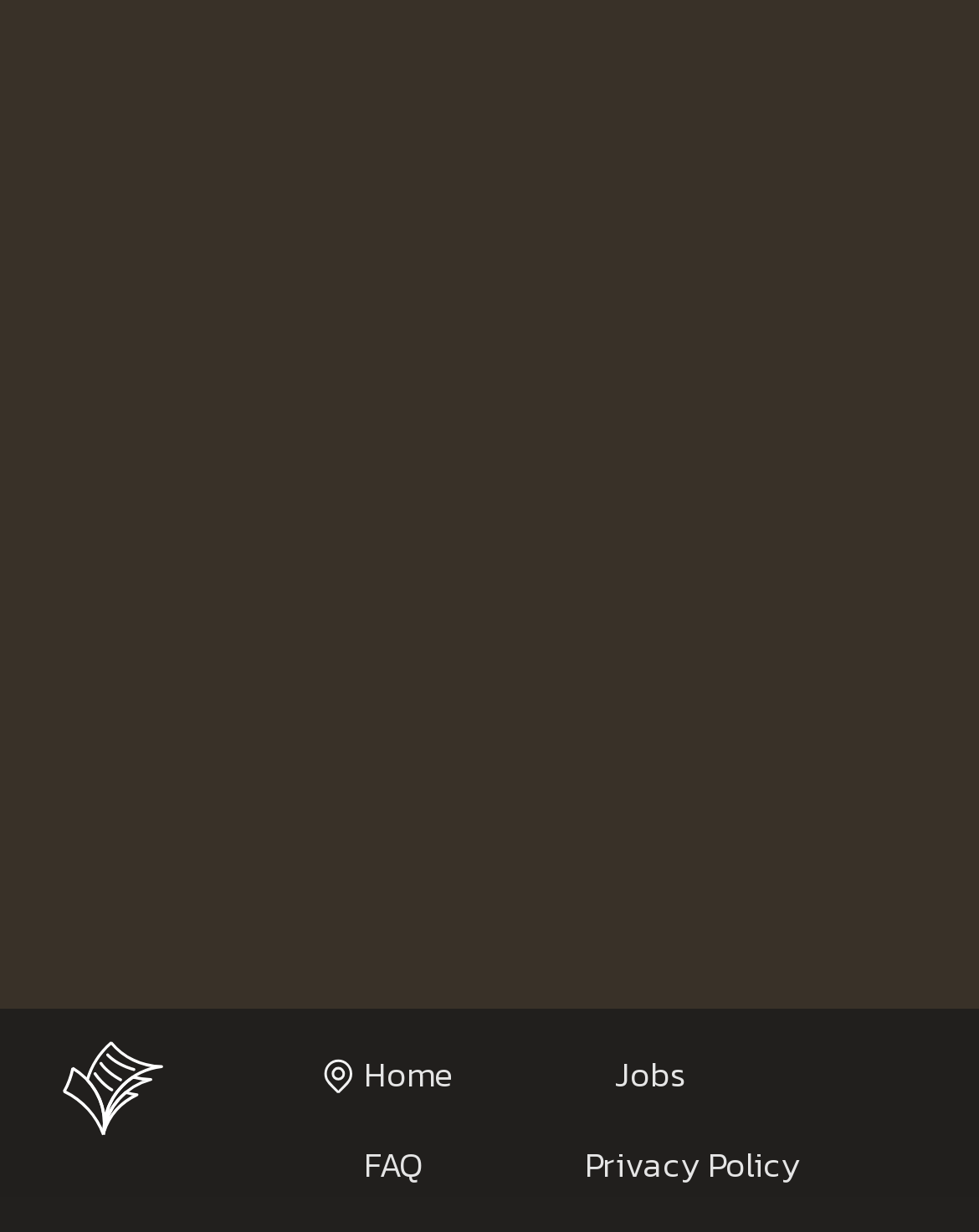Using the webpage screenshot, find the UI element described by parent_node: Home. Provide the bounding box coordinates in the format (top-left x, top-left y, bottom-right x, bottom-right y), ensuring all values are floating point numbers between 0 and 1.

[0.064, 0.835, 0.167, 0.983]